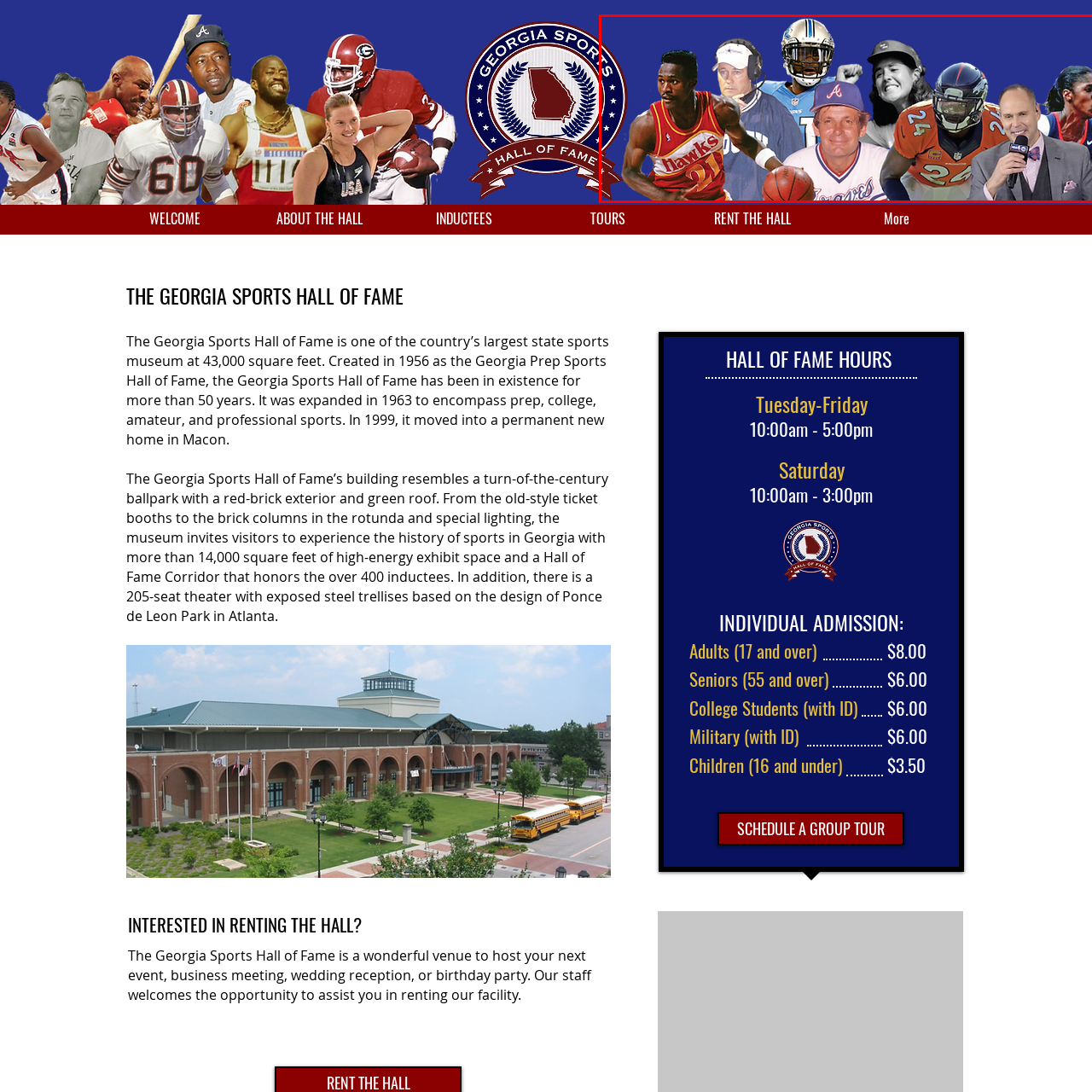How many sports are represented in the collage?
Please examine the image within the red bounding box and provide your answer using just one word or phrase.

At least 3